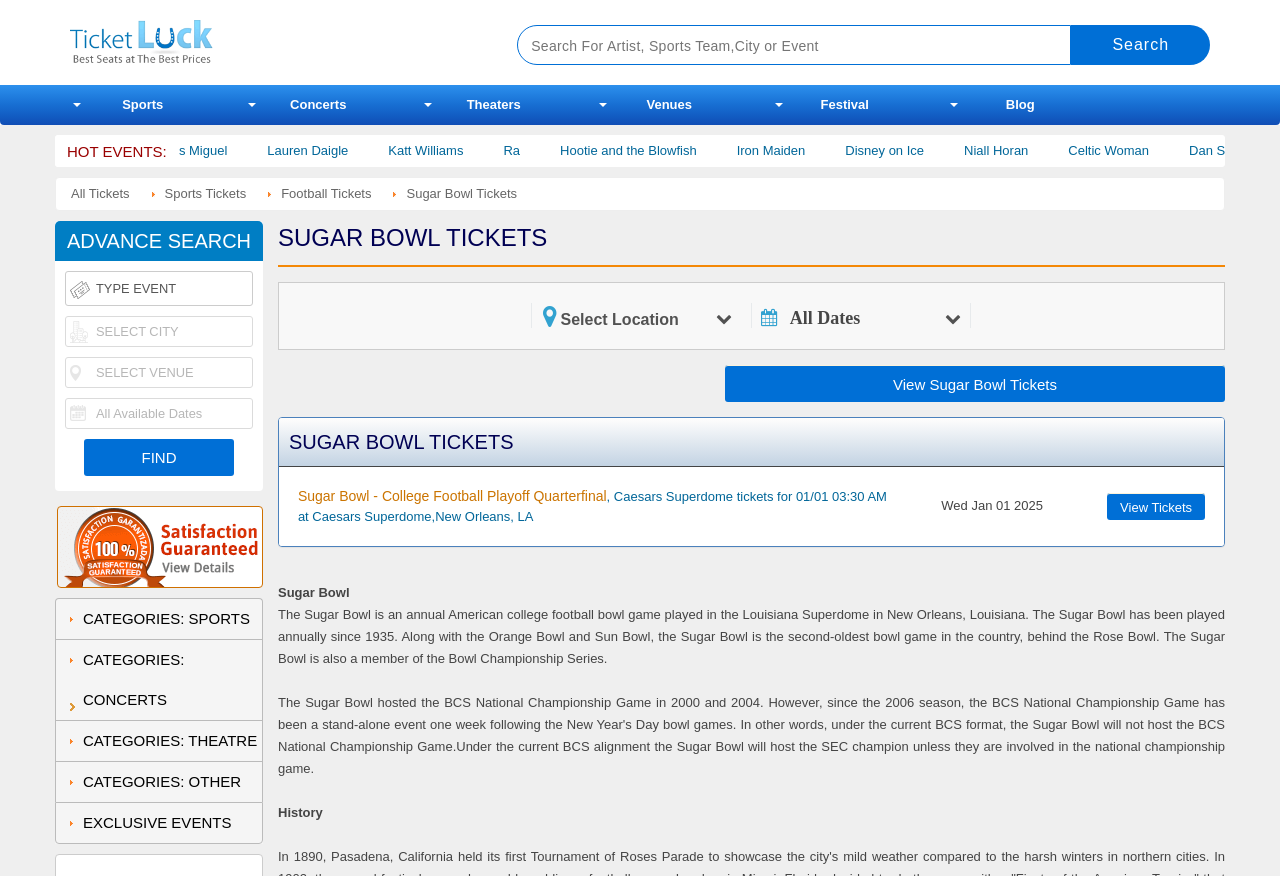What is the date of the Sugar Bowl game mentioned on the webpage?
Please give a detailed and thorough answer to the question, covering all relevant points.

The link 'Sugar Bowl - College Football Playoff Quarterfinal, Caesars Superdome tickets for 01/01 03:30 AM at Caesars Superdome,New Orleans, LA' provides the date and time of the Sugar Bowl game mentioned on the webpage.